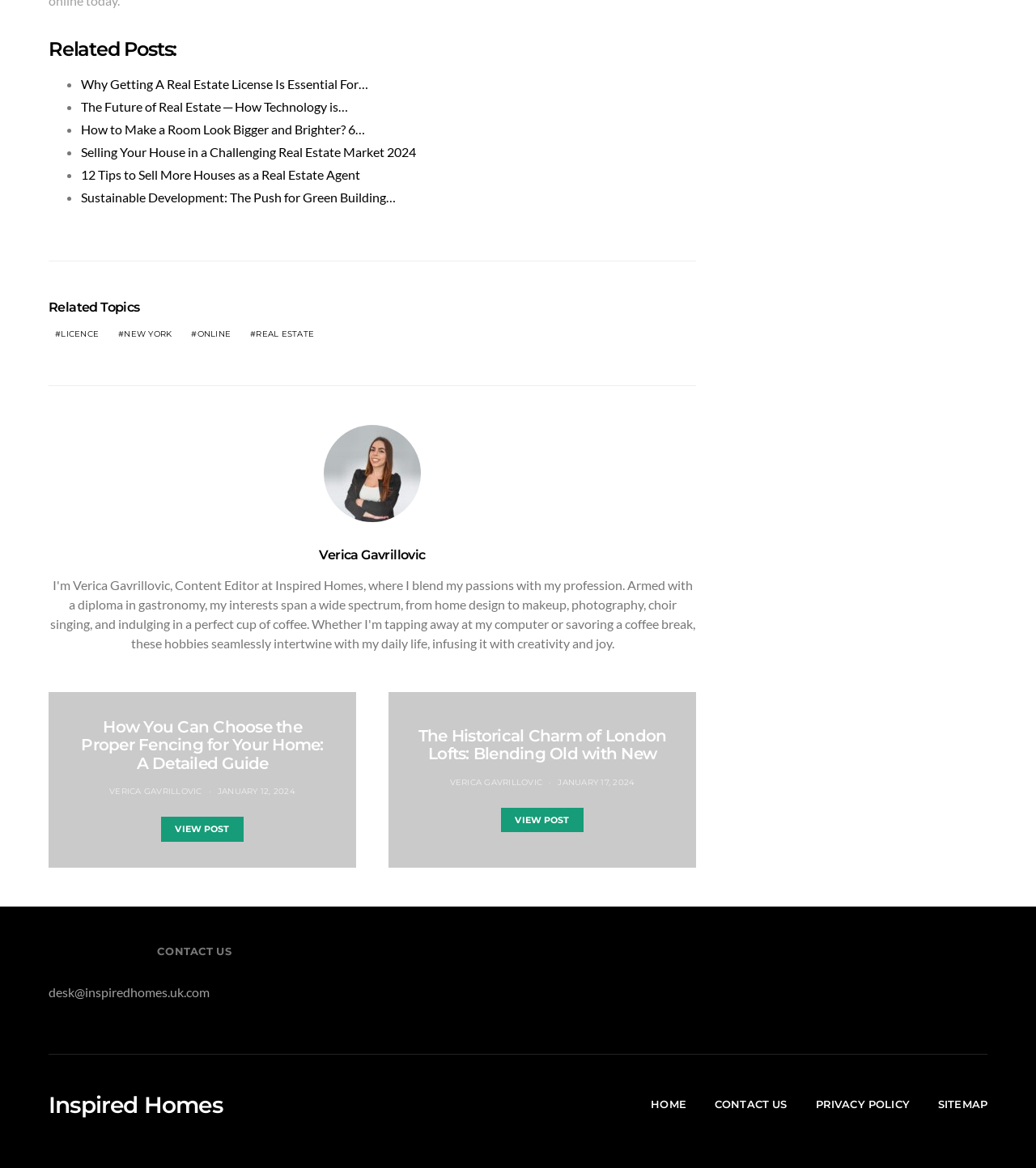Can you find the bounding box coordinates of the area I should click to execute the following instruction: "Learn more about the M2 Ultra Chip"?

None